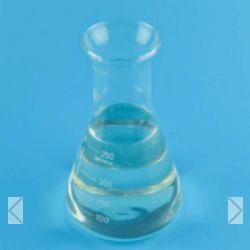Answer the question below with a single word or a brief phrase: 
What is the maximum volume marked on the flask?

250 milliliters